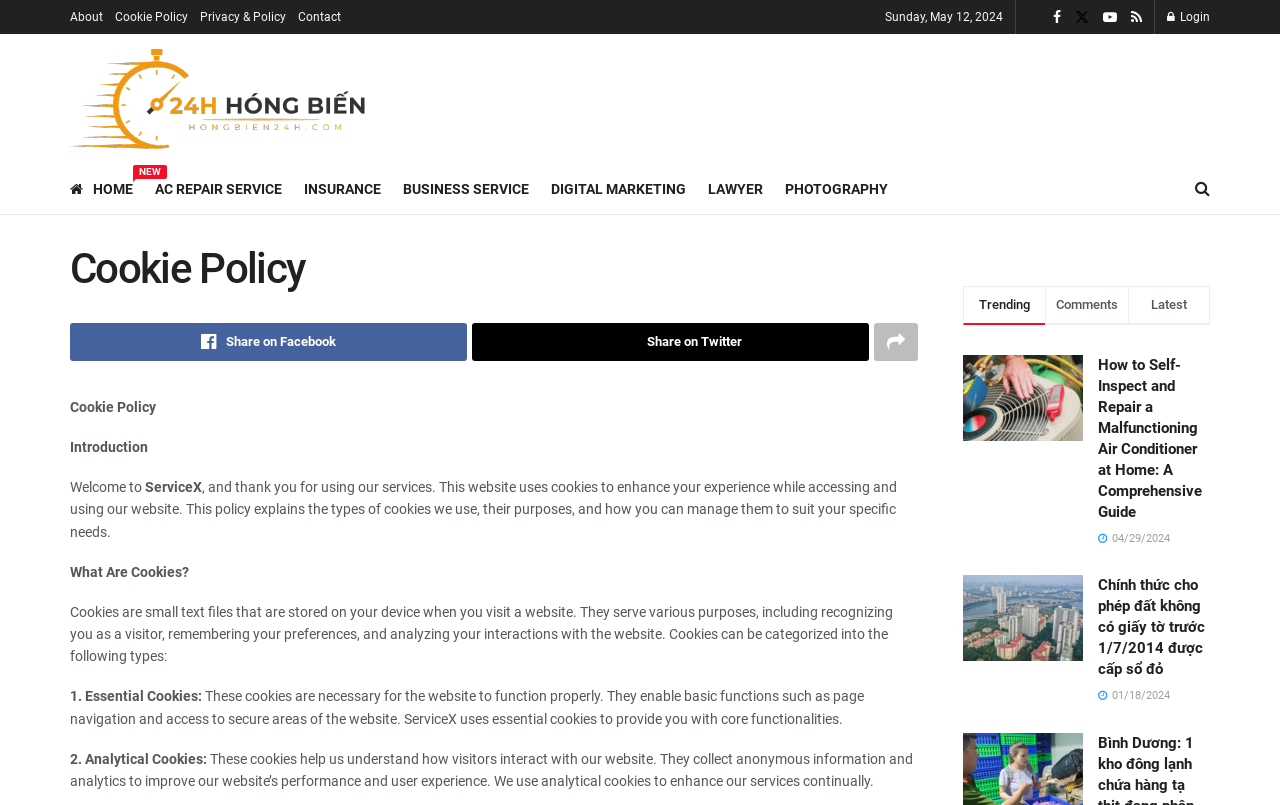Find the bounding box coordinates of the element to click in order to complete the given instruction: "Click on Login button."

[0.912, 0.0, 0.945, 0.042]